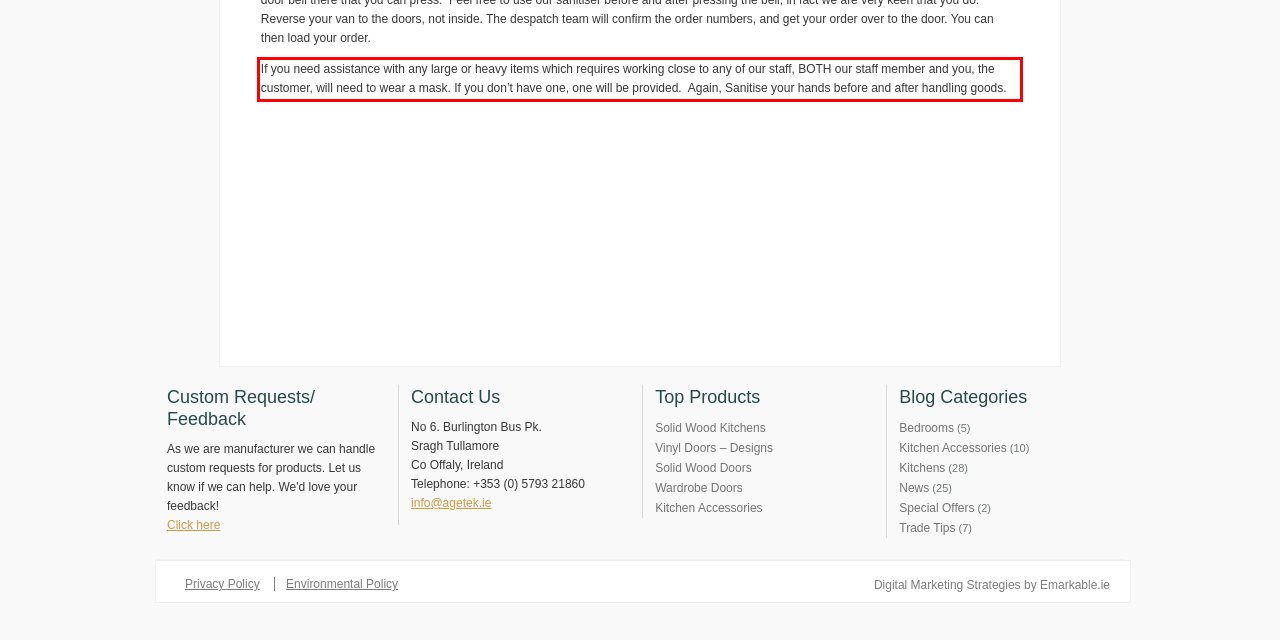You are given a screenshot of a webpage with a UI element highlighted by a red bounding box. Please perform OCR on the text content within this red bounding box.

If you need assistance with any large or heavy items which requires working close to any of our staff, BOTH our staff member and you, the customer, will need to wear a mask. If you don’t have one, one will be provided. Again, Sanitise your hands before and after handling goods.